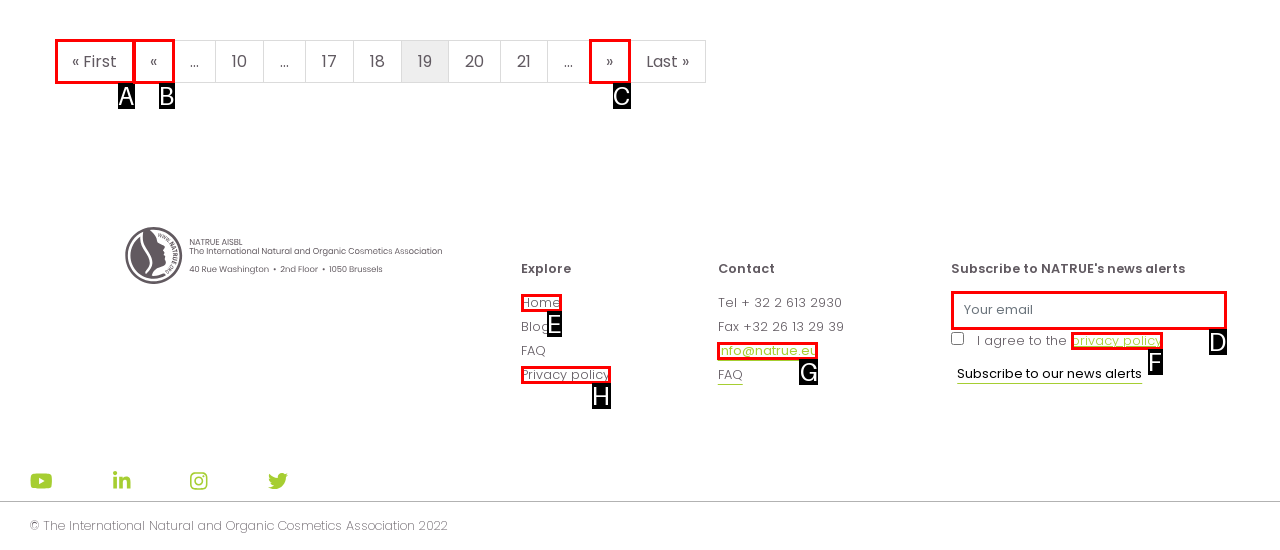Please indicate which option's letter corresponds to the task: View the privacy policy by examining the highlighted elements in the screenshot.

F